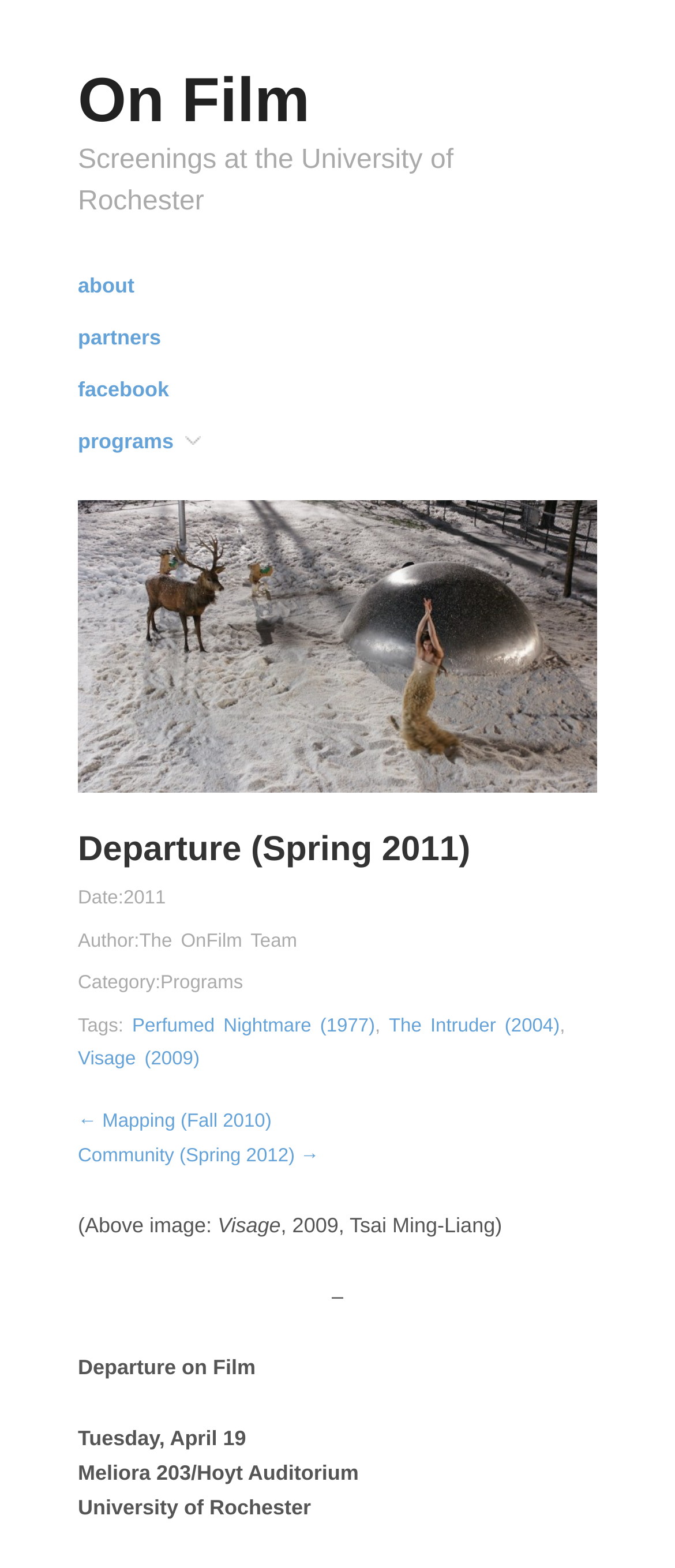Show me the bounding box coordinates of the clickable region to achieve the task as per the instruction: "go to On Film page".

[0.115, 0.041, 0.459, 0.086]